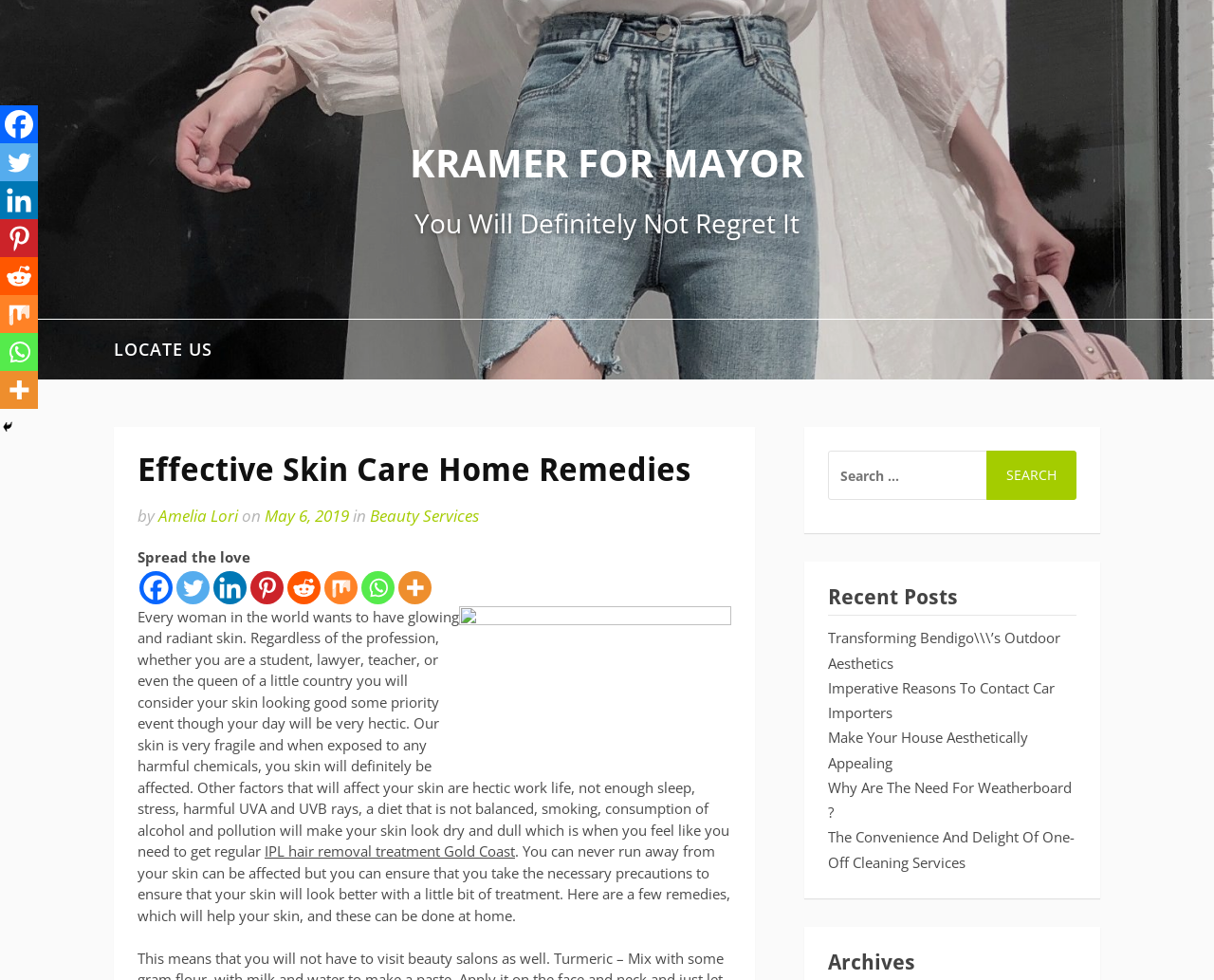Can you pinpoint the bounding box coordinates for the clickable element required for this instruction: "Search for something"? The coordinates should be four float numbers between 0 and 1, i.e., [left, top, right, bottom].

[0.812, 0.46, 0.887, 0.51]